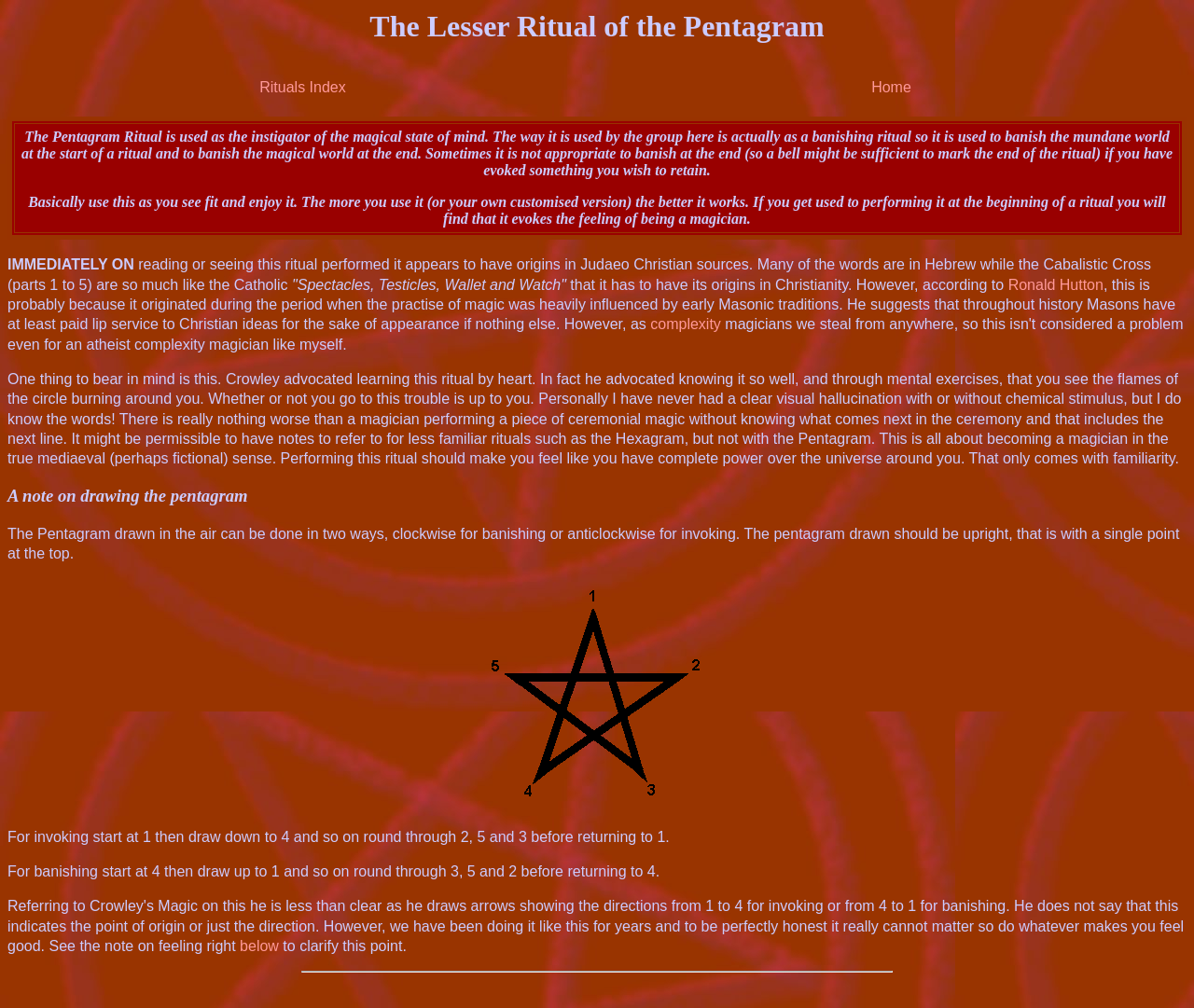What is the importance of learning the Pentagram Ritual by heart?
Look at the image and respond to the question as thoroughly as possible.

The webpage suggests that learning the Pentagram Ritual by heart is important for familiarity and to feel a sense of complete power over the universe, as advocated by Crowley.